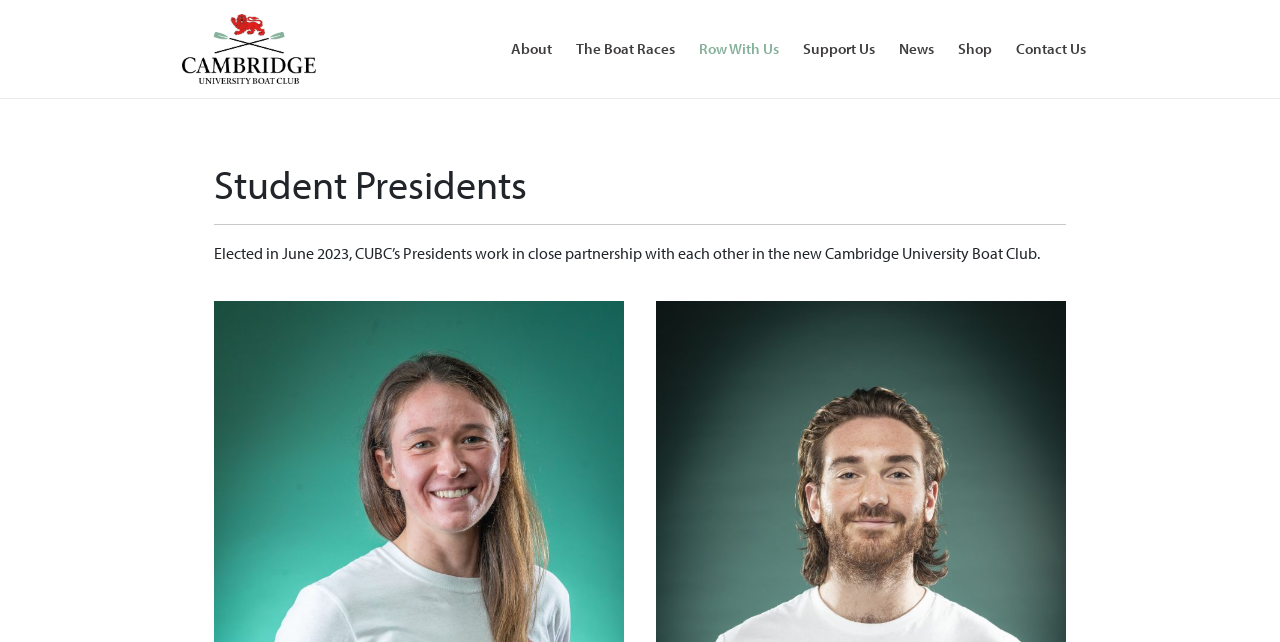Determine the bounding box coordinates (top-left x, top-left y, bottom-right x, bottom-right y) of the UI element described in the following text: Shop

[0.739, 0.034, 0.784, 0.119]